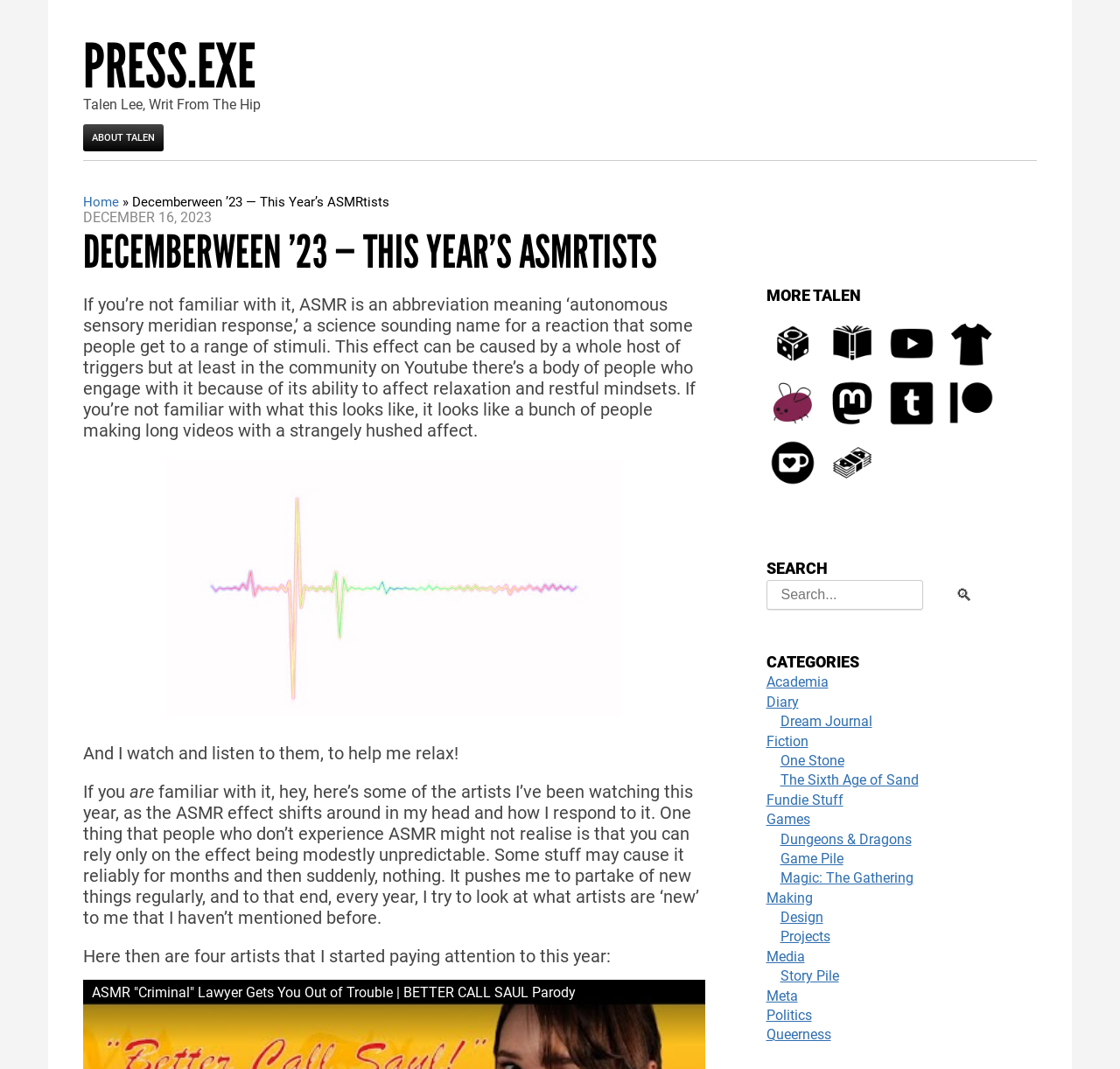Provide the bounding box coordinates of the HTML element described as: "About Talen". The bounding box coordinates should be four float numbers between 0 and 1, i.e., [left, top, right, bottom].

[0.074, 0.116, 0.146, 0.142]